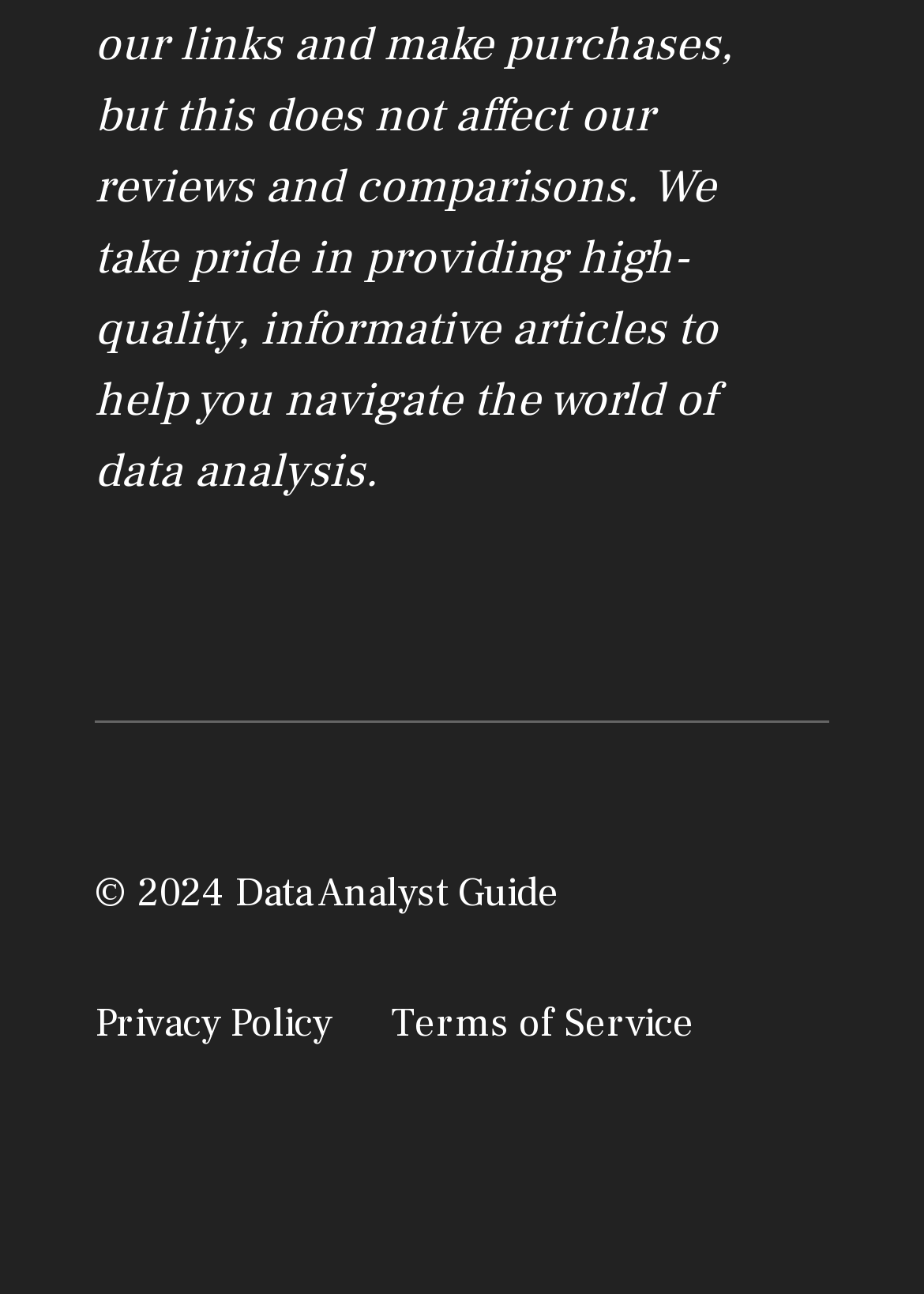Predict the bounding box coordinates for the UI element described as: "Privacy Policy". The coordinates should be four float numbers between 0 and 1, presented as [left, top, right, bottom].

[0.103, 0.77, 0.359, 0.817]